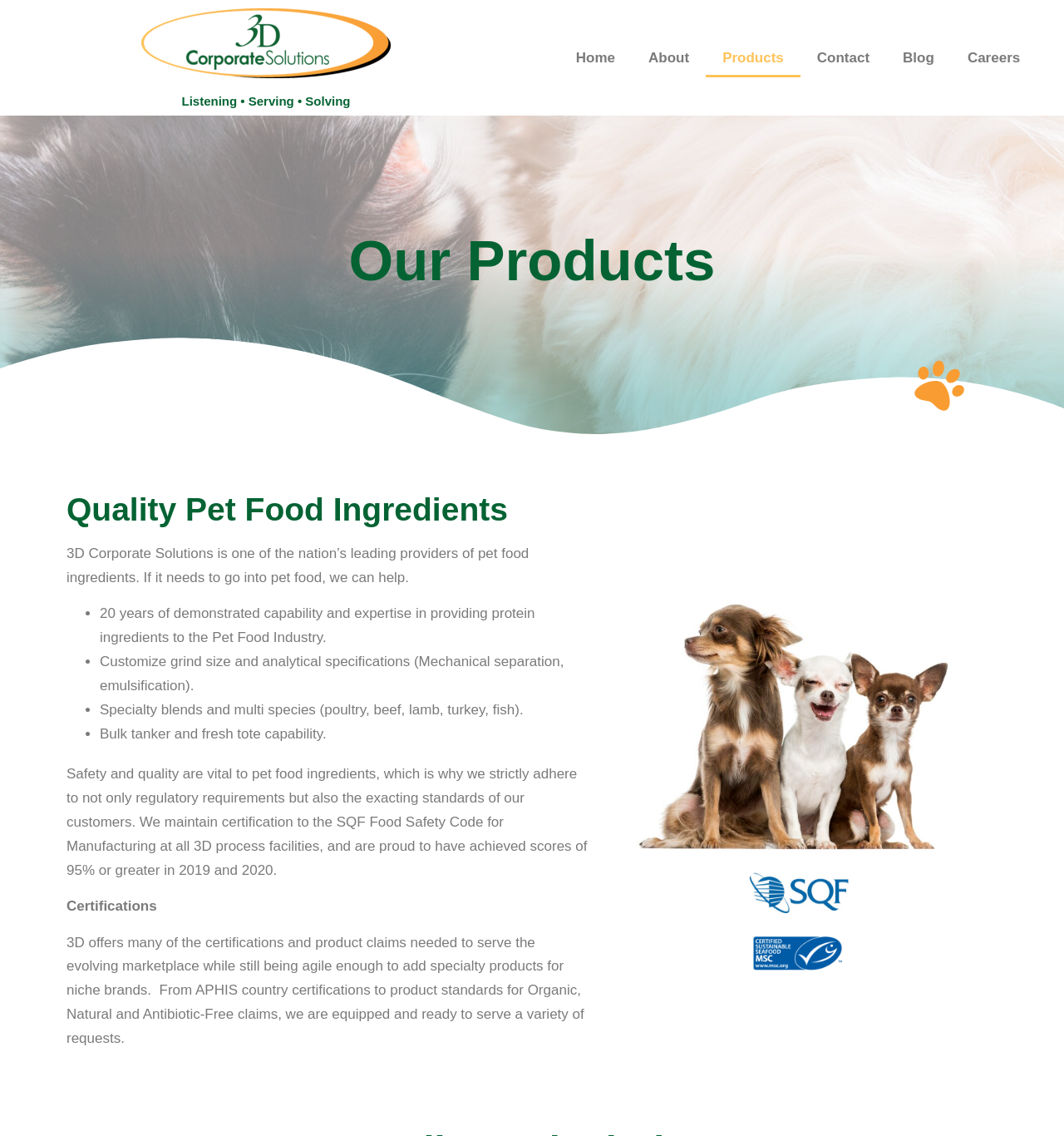What is one of the company's capabilities?
Can you provide a detailed and comprehensive answer to the question?

According to the webpage, one of the company's capabilities is customizing grind size and analytical specifications, as stated in the text 'Customize grind size and analytical specifications (Mechanical separation, emulsification).'.